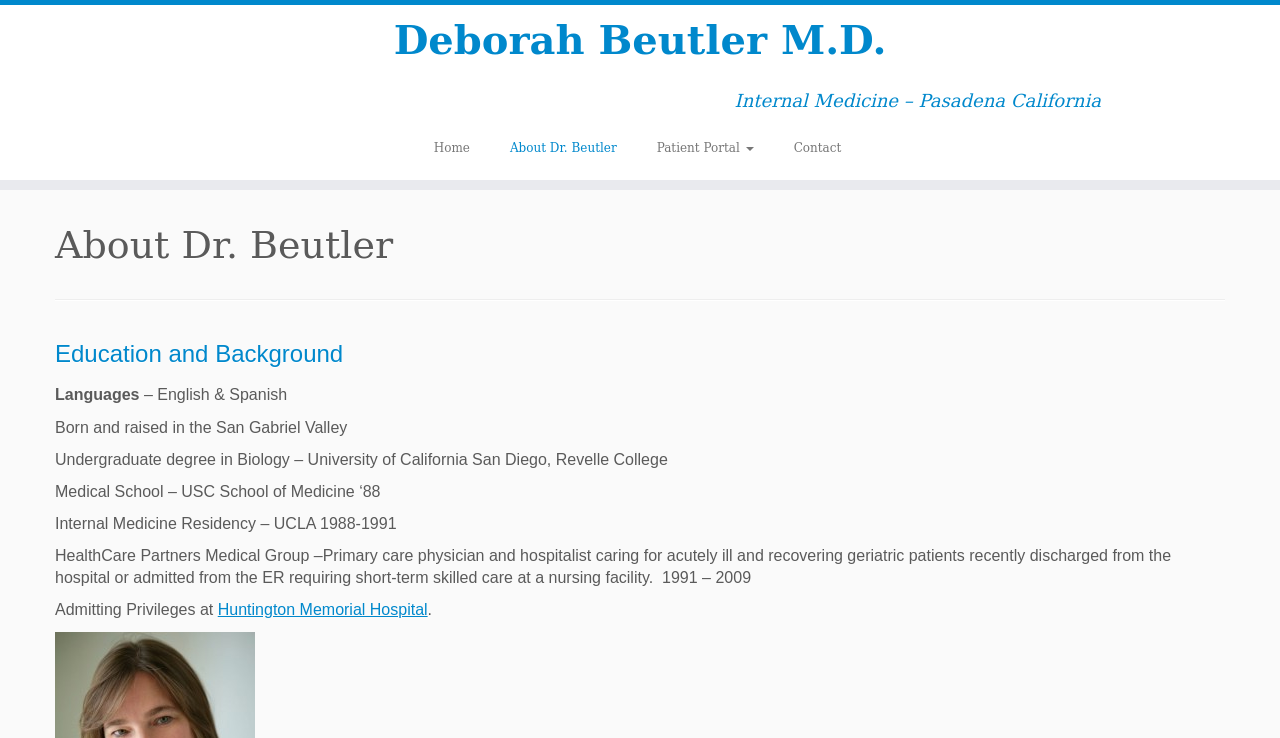Extract the bounding box for the UI element that matches this description: "Huntington Memorial Hospital".

[0.17, 0.814, 0.334, 0.837]